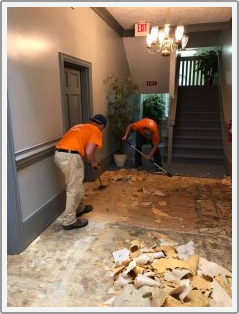Give a thorough explanation of the elements present in the image.

In this image, two members of a fire damage cleanup crew are actively engaged in restoration work within a hallway impacted by fire damage. Both individuals are wearing safety gear and bright orange shirts, indicating their role in the recovery process. The floor is covered in discarded carpet and debris, highlighting the extent of the cleanup required. Behind them, a stylish chandelier hangs from the ceiling, and a staircase leads to another level, suggesting a multi-story building. The environment appears well-lit, emphasizing the ongoing efforts to restore the space to its original condition. This scene reflects the crucial work of disaster recovery teams in addressing the aftermath of fire incidents.